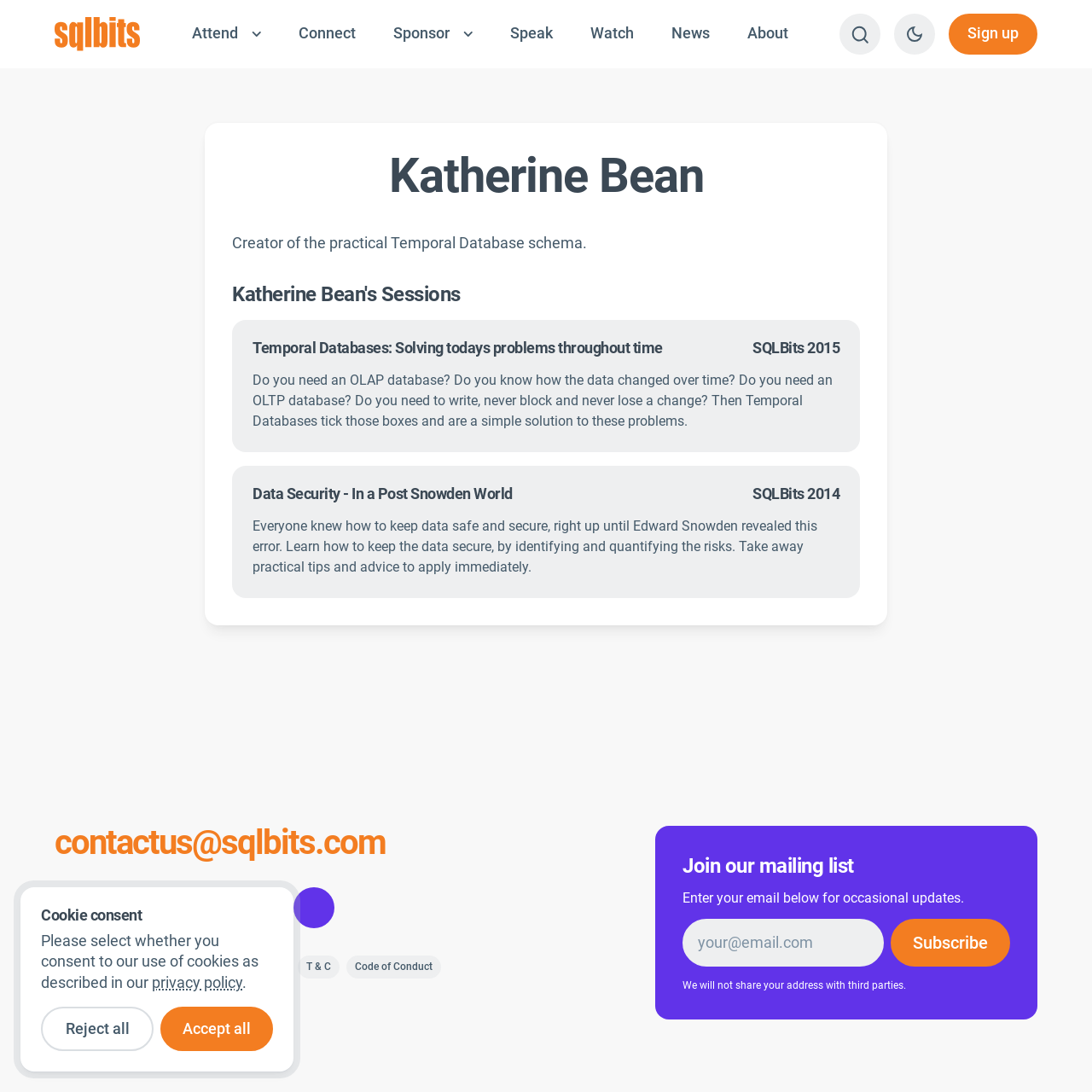What is the topic of Katherine Bean's session in 2015?
Using the visual information, reply with a single word or short phrase.

Temporal Databases